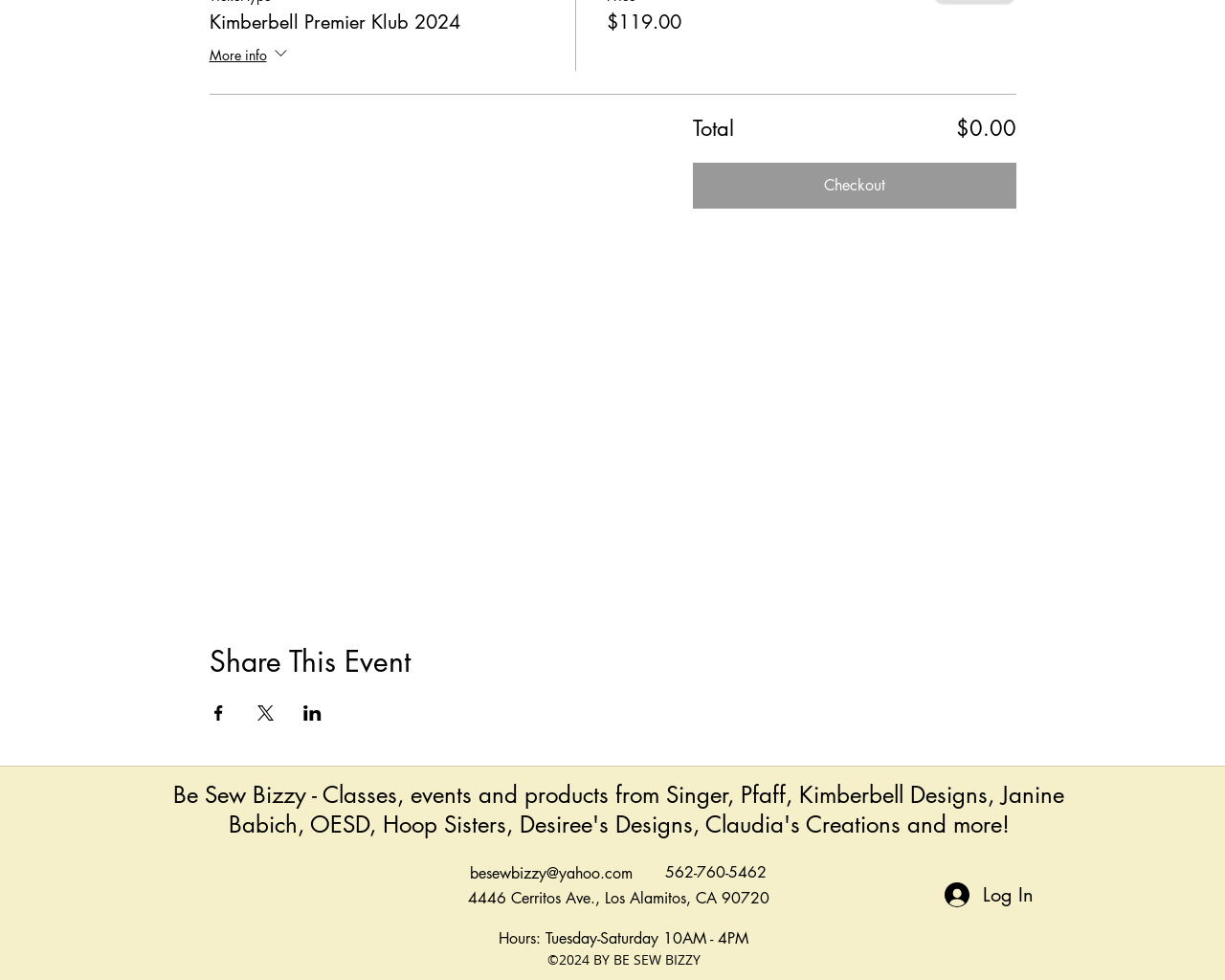Identify the bounding box coordinates of the section that should be clicked to achieve the task described: "Click the 'More info' button".

[0.171, 0.044, 0.237, 0.072]